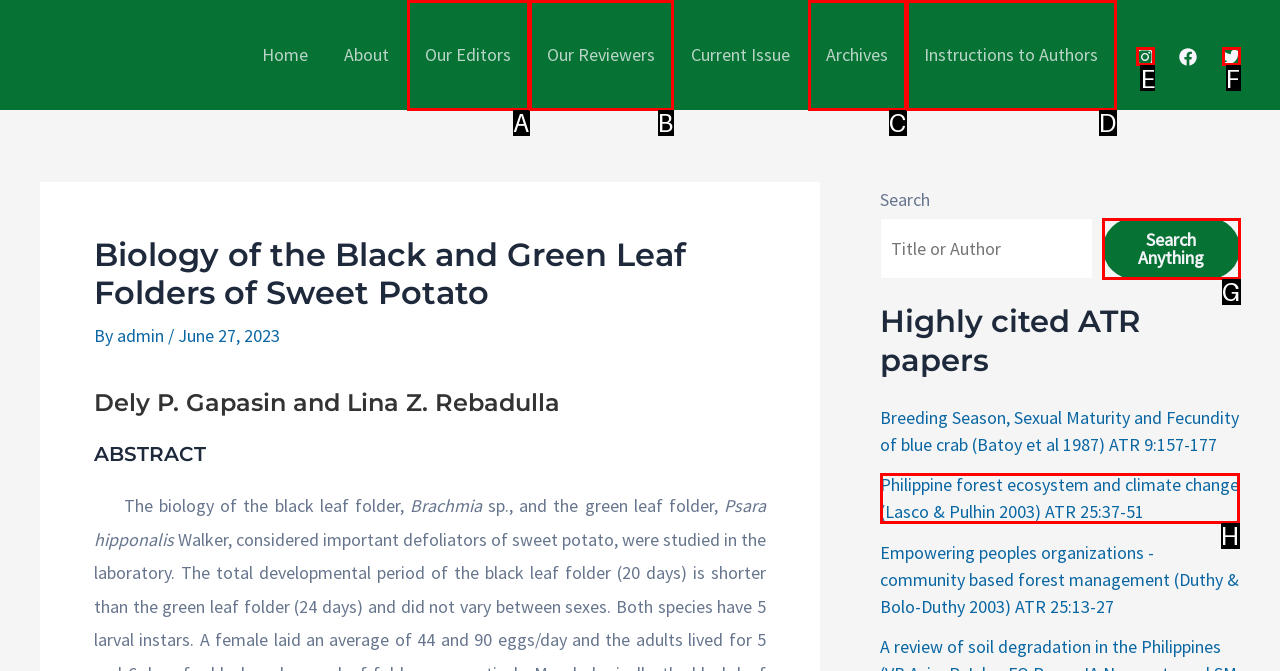Point out the correct UI element to click to carry out this instruction: Follow on Instagram
Answer with the letter of the chosen option from the provided choices directly.

E